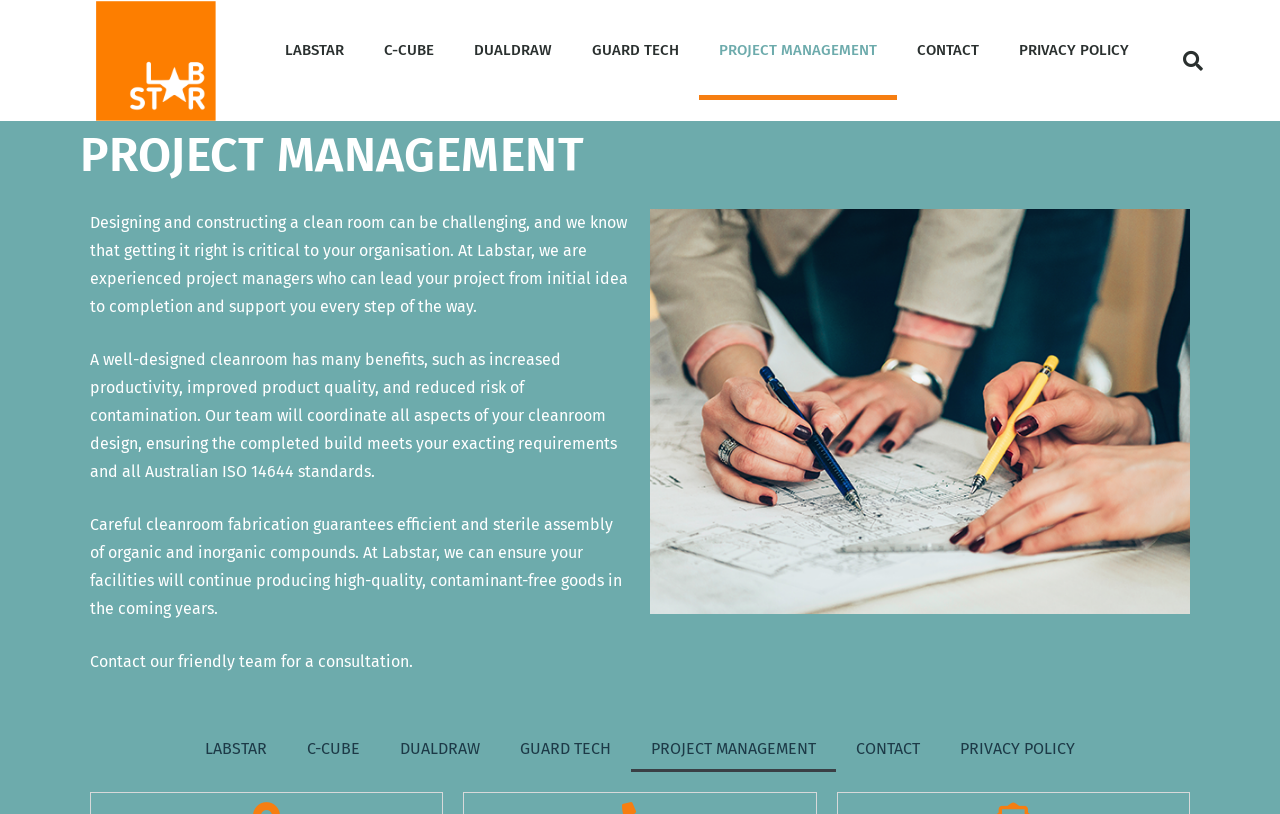Determine the bounding box coordinates of the area to click in order to meet this instruction: "Click the HEALTH link".

None